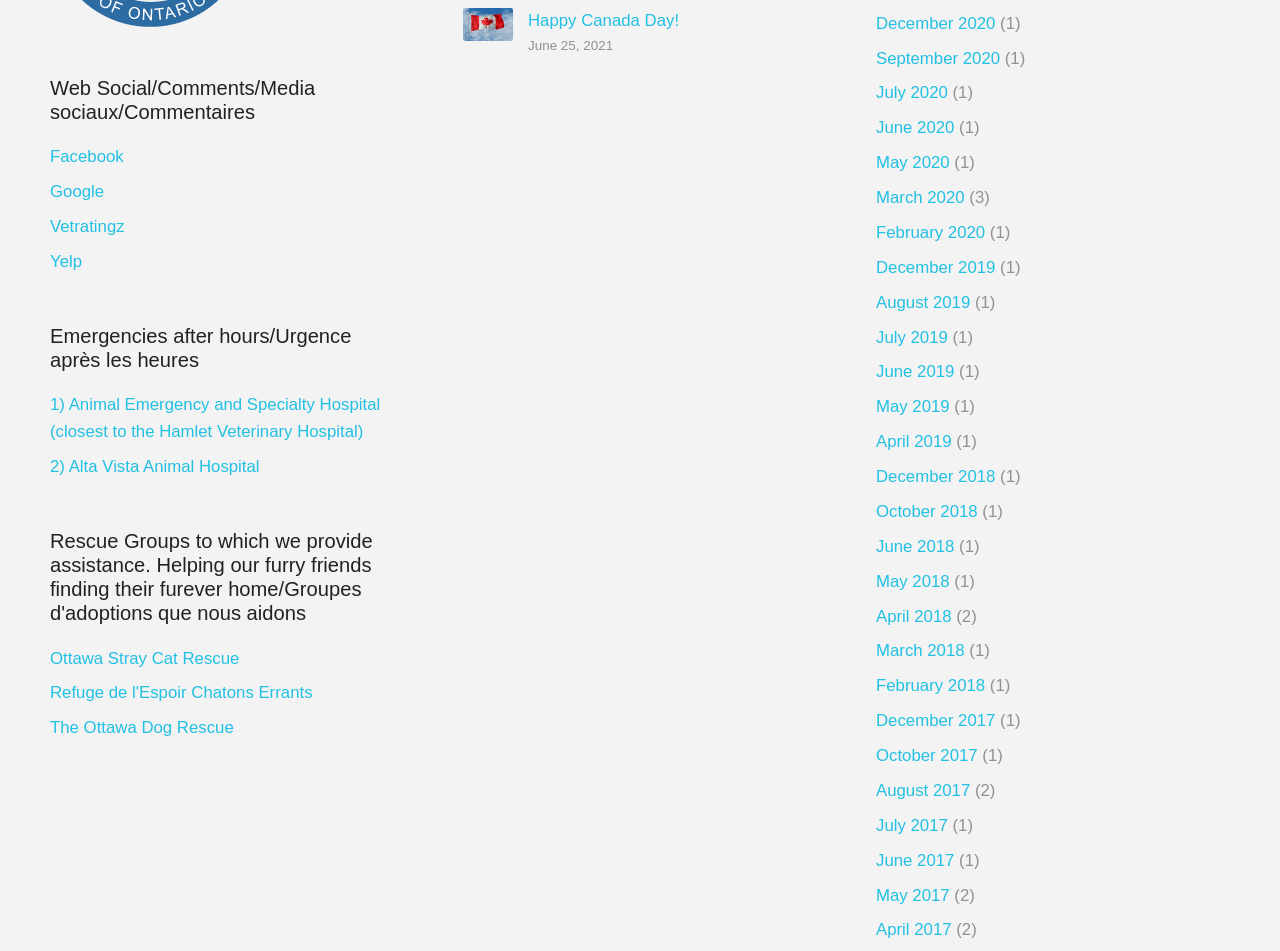For the given element description The Ottawa Dog Rescue, determine the bounding box coordinates of the UI element. The coordinates should follow the format (top-left x, top-left y, bottom-right x, bottom-right y) and be within the range of 0 to 1.

[0.039, 0.755, 0.183, 0.775]